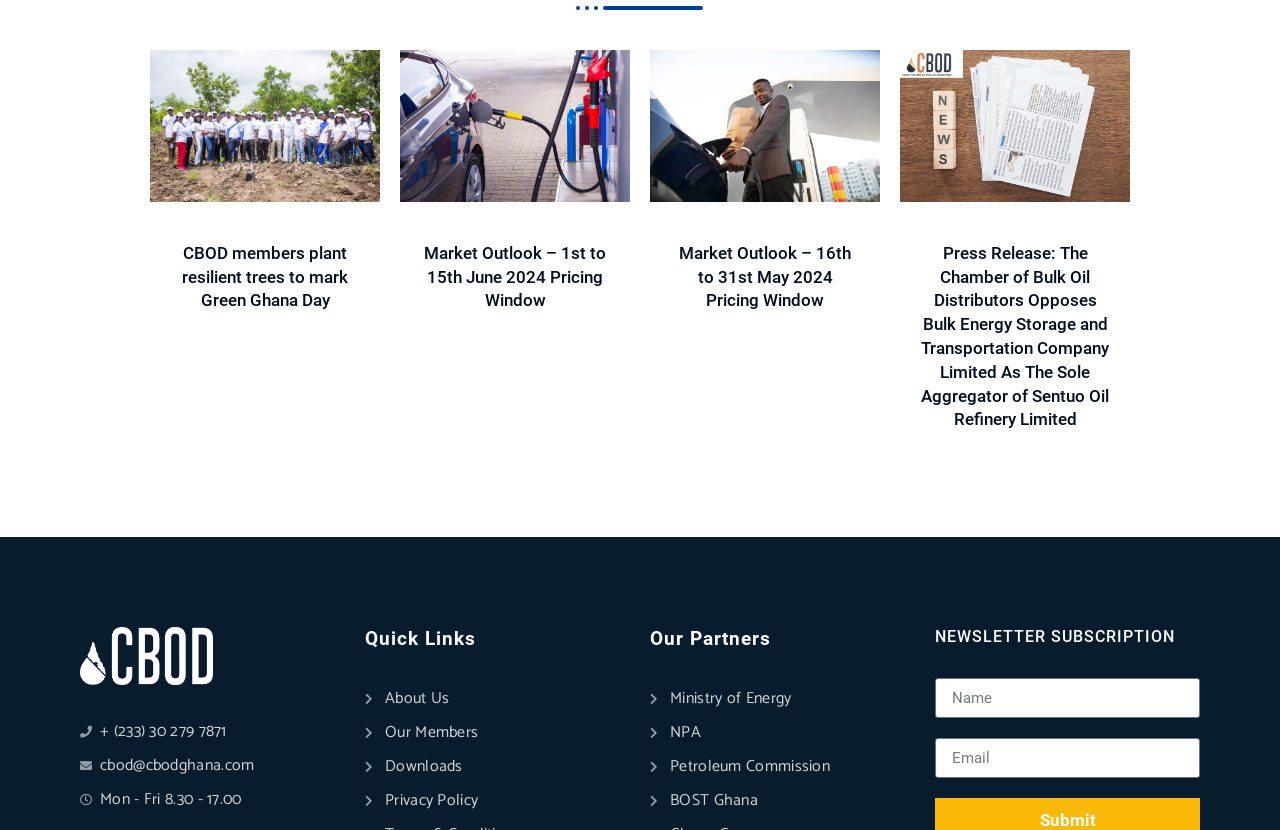Find the bounding box coordinates of the element's region that should be clicked in order to follow the given instruction: "Subscribe to the newsletter". The coordinates should consist of four float numbers between 0 and 1, i.e., [left, top, right, bottom].

[0.73, 0.817, 0.938, 0.865]